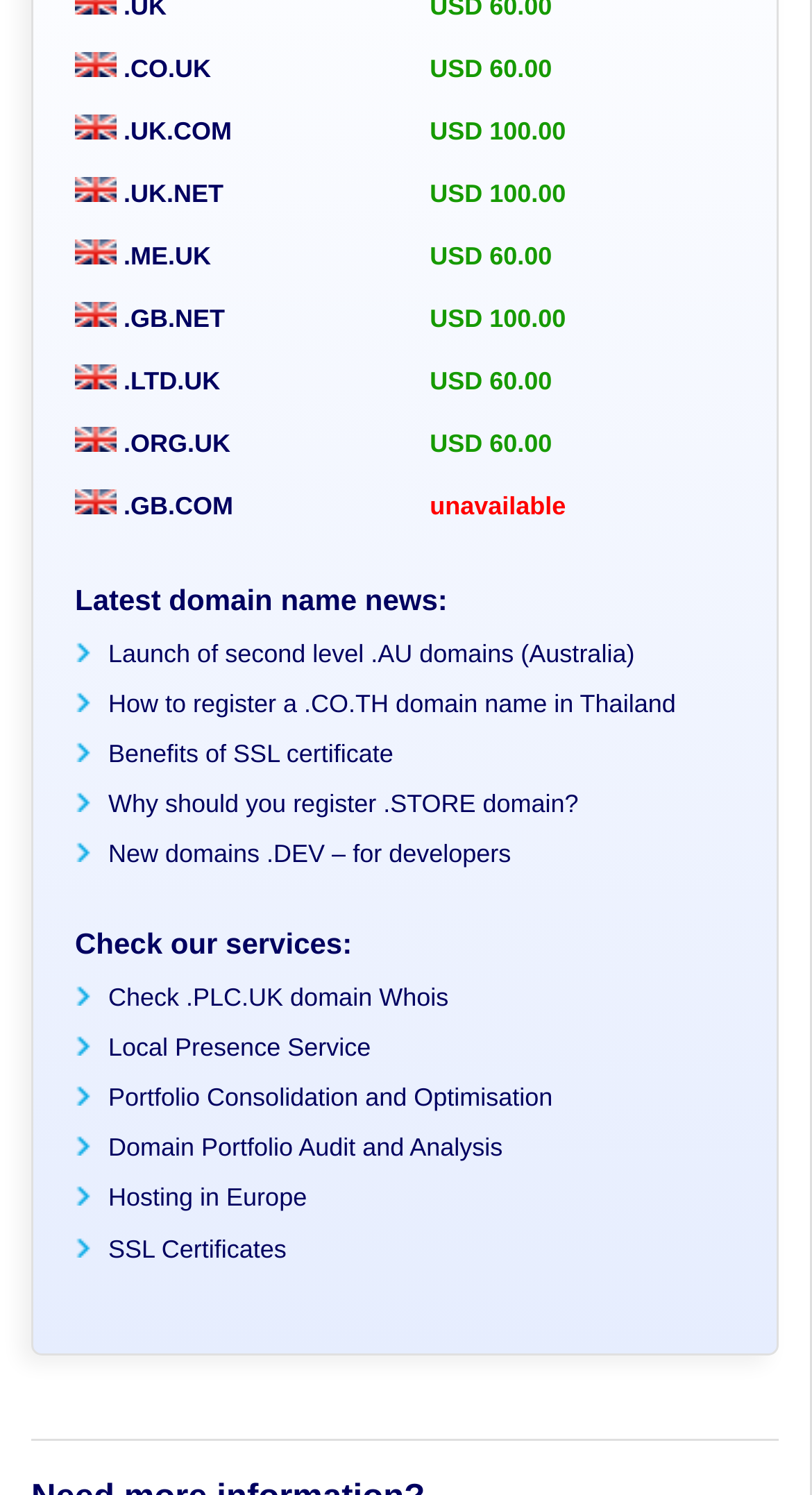Could you specify the bounding box coordinates for the clickable section to complete the following instruction: "Check .PLC.UK domain Whois"?

[0.133, 0.657, 0.552, 0.676]